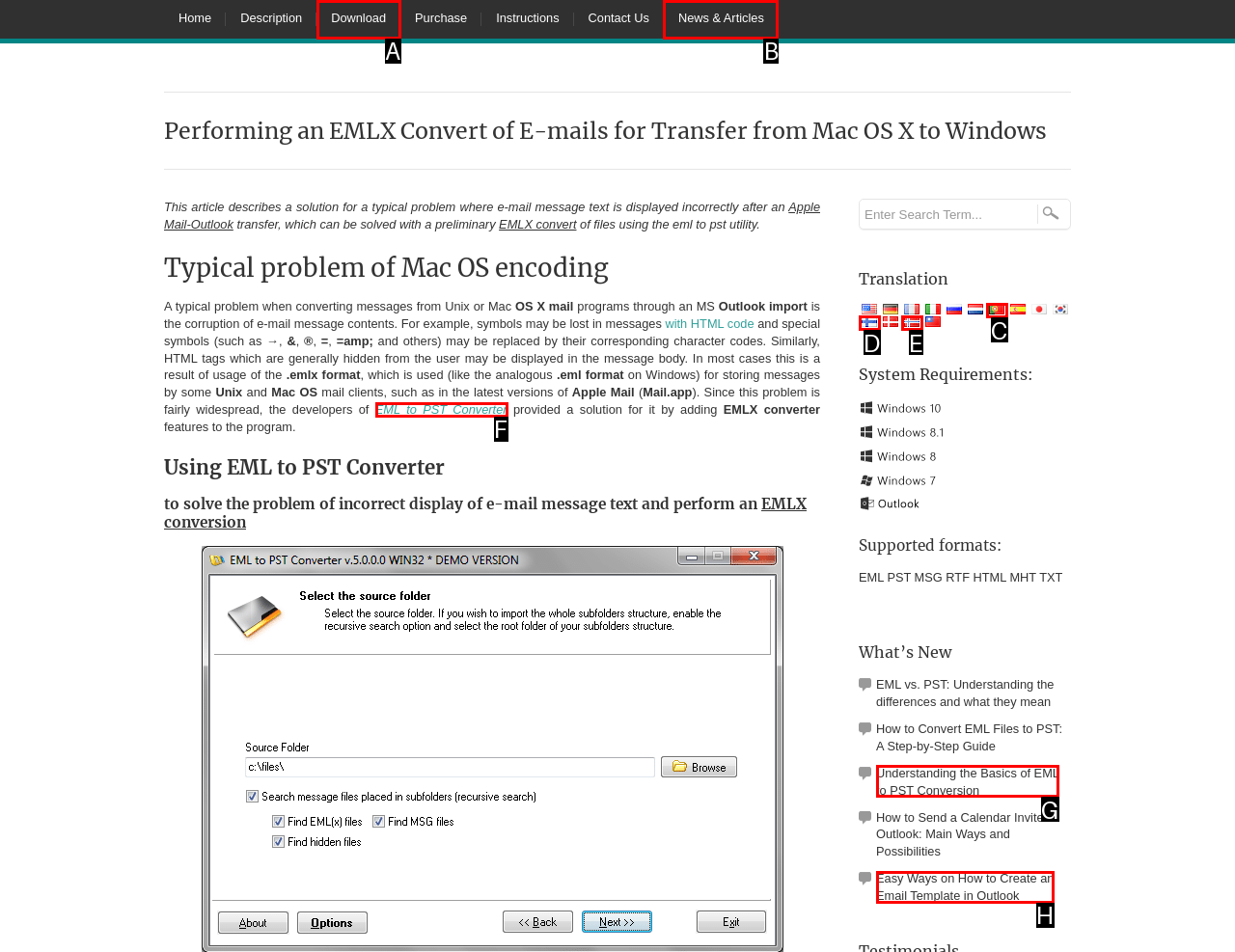Identify the letter of the UI element you need to select to accomplish the task: Click the 'EML to PST Converter' link.
Respond with the option's letter from the given choices directly.

F